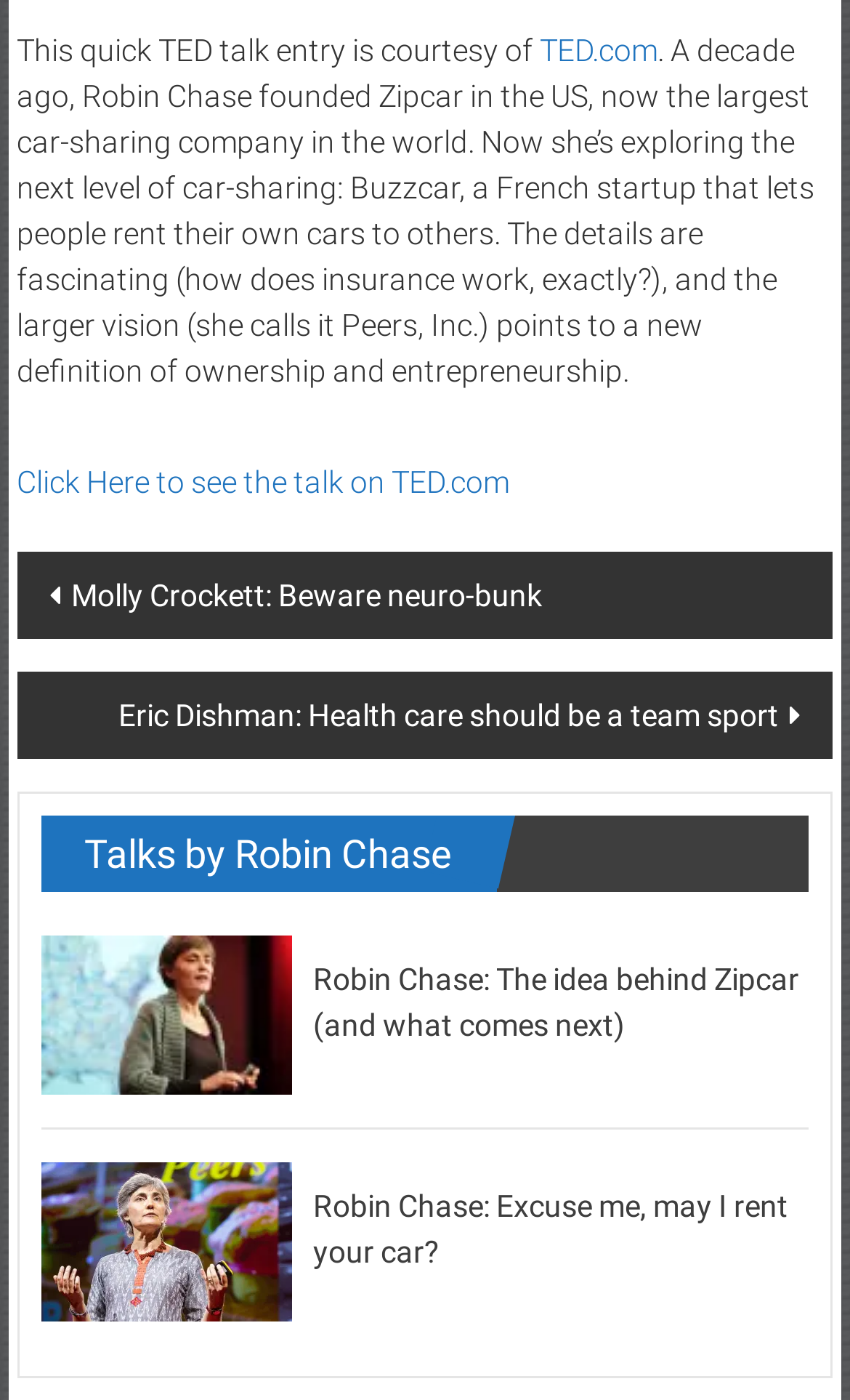Please mark the bounding box coordinates of the area that should be clicked to carry out the instruction: "Click on the link to TED.com".

[0.635, 0.024, 0.774, 0.049]